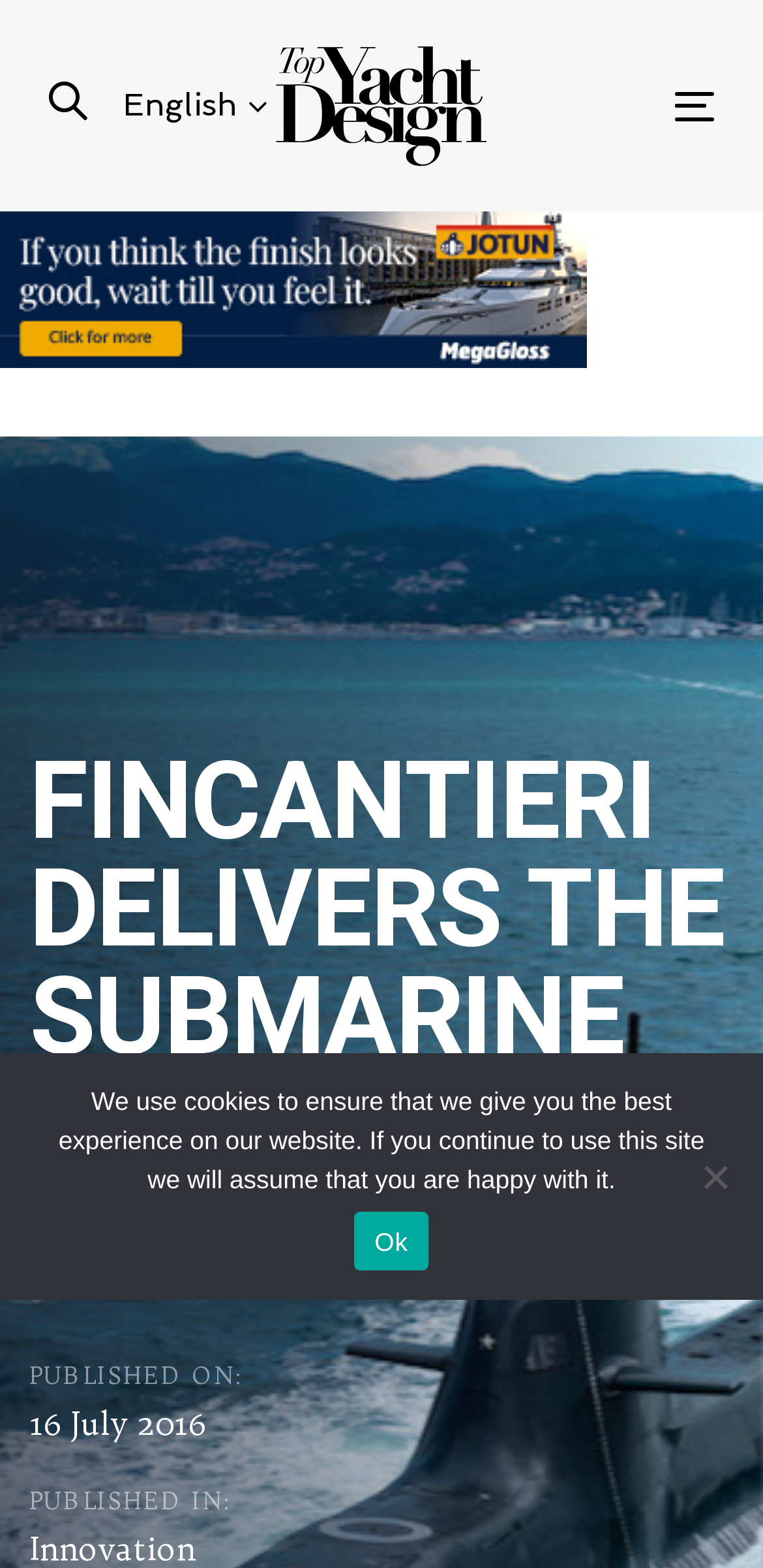From the webpage screenshot, predict the bounding box coordinates (top-left x, top-left y, bottom-right x, bottom-right y) for the UI element described here: parent_node: English

[0.355, 0.0, 0.645, 0.135]